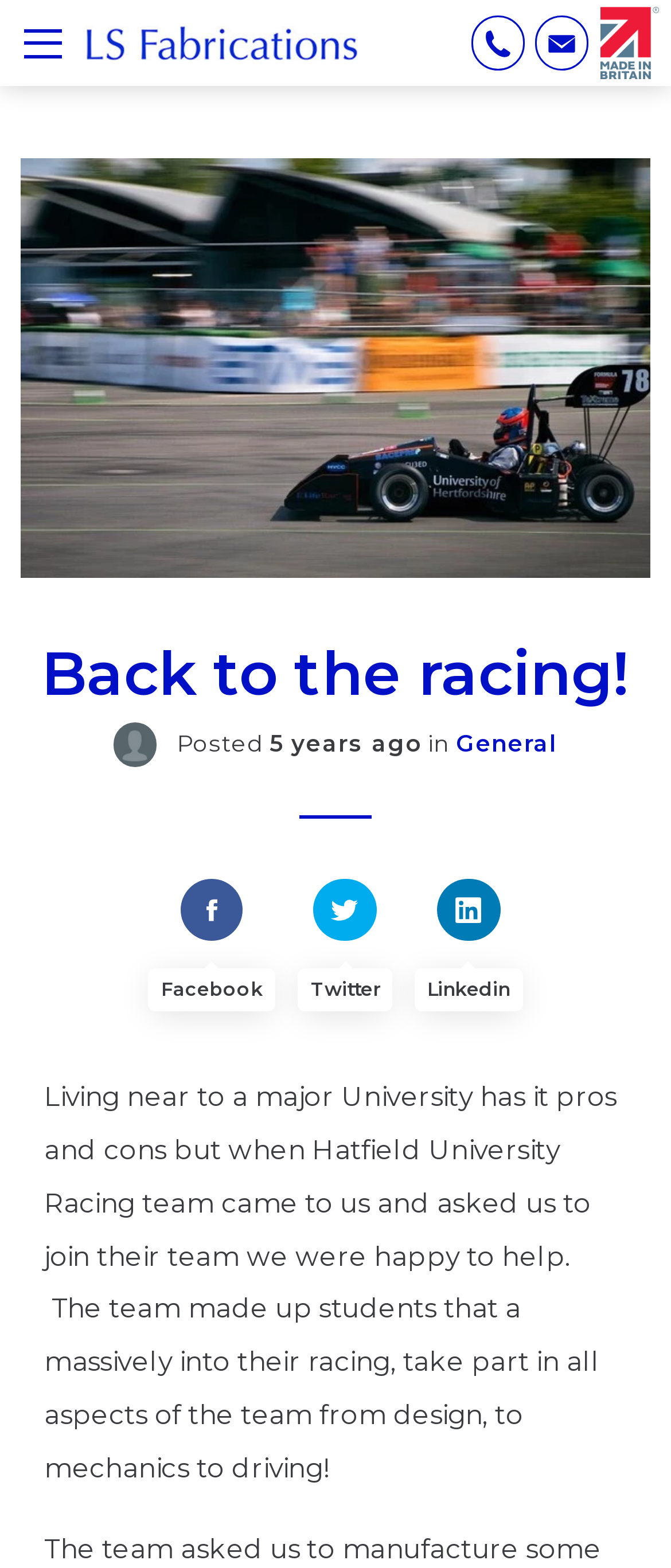Determine the bounding box coordinates for the HTML element described here: "info@lsfabrications.com".

[0.798, 0.01, 0.878, 0.045]